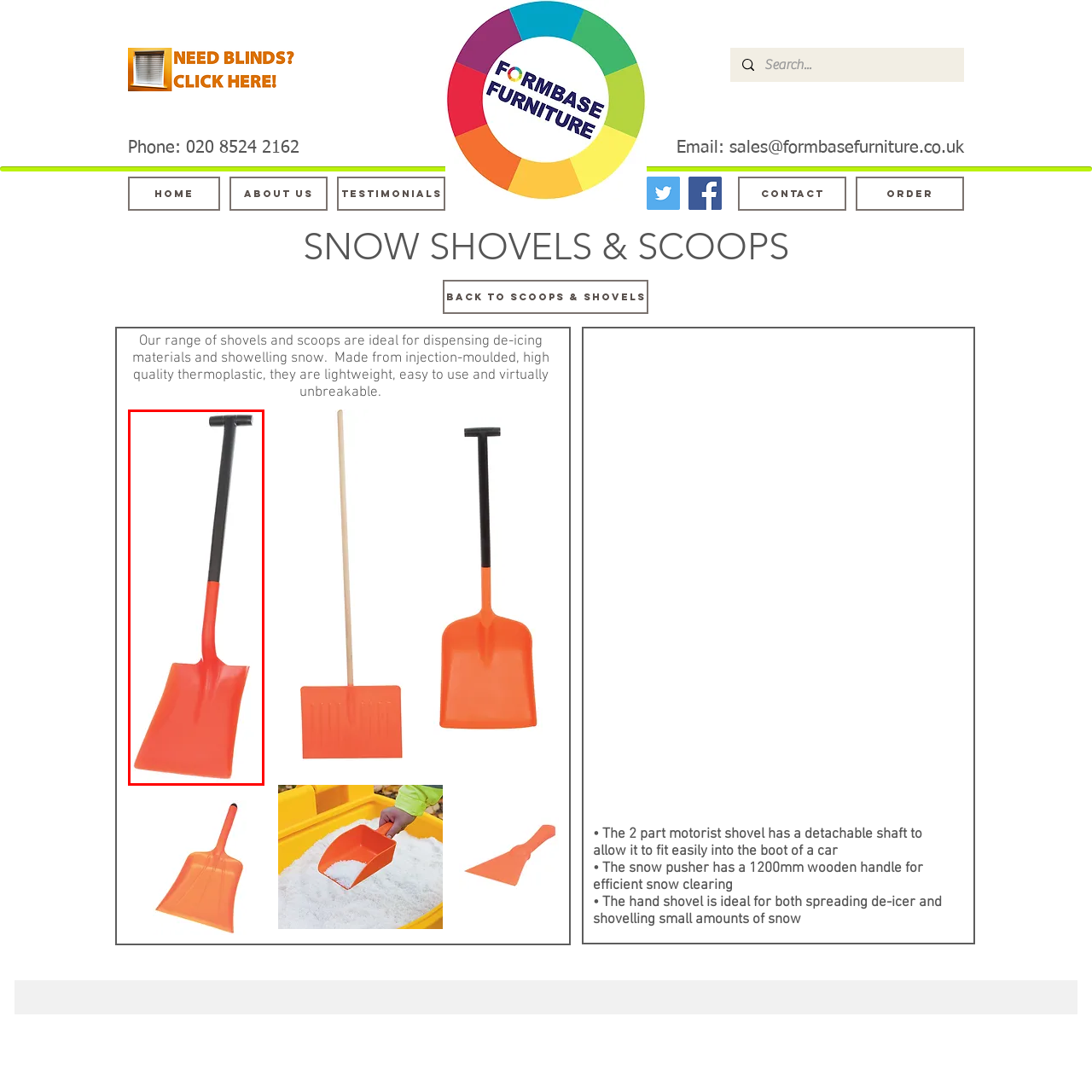Detail the contents of the image within the red outline in an elaborate manner.

The image features a two-part motorist snow shovel, designed for efficient snow removal. The shovel has a brightly colored orange plastic blade that is wide and flat, allowing for easy shoveling of snow. It is attached to a long, sturdy black handle, providing leverage and control during use. This lightweight and durable shovel is particularly convenient for motorists, as its detachable shaft enables it to fit into the trunk of a car, making it an ideal tool for winter emergencies. The design emphasizes functionality and ease of use, ensuring that users can tackle winter weather with confidence.